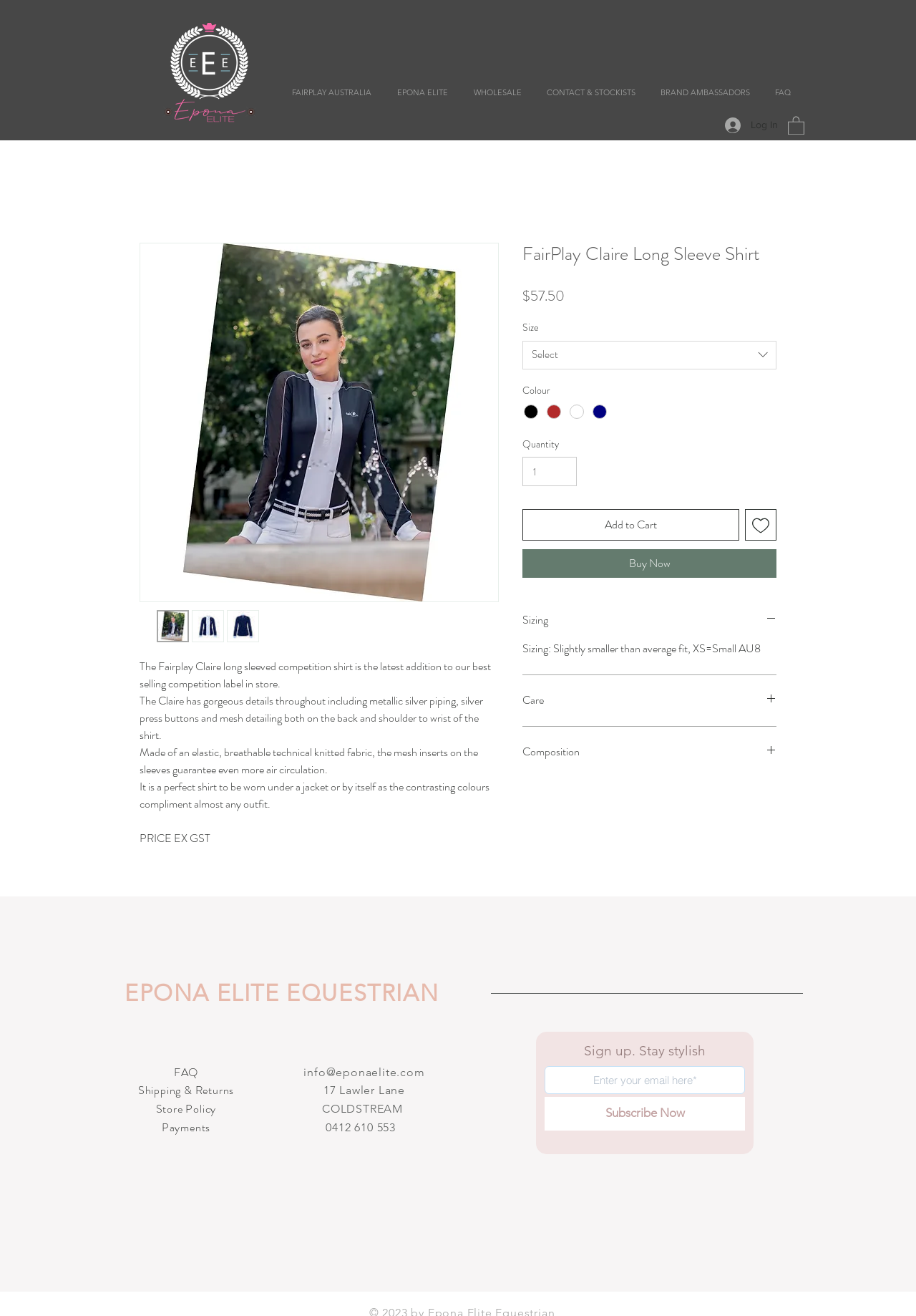Can you specify the bounding box coordinates of the area that needs to be clicked to fulfill the following instruction: "View the FairPlay Claire Long Sleeve Shirt image"?

[0.153, 0.185, 0.544, 0.457]